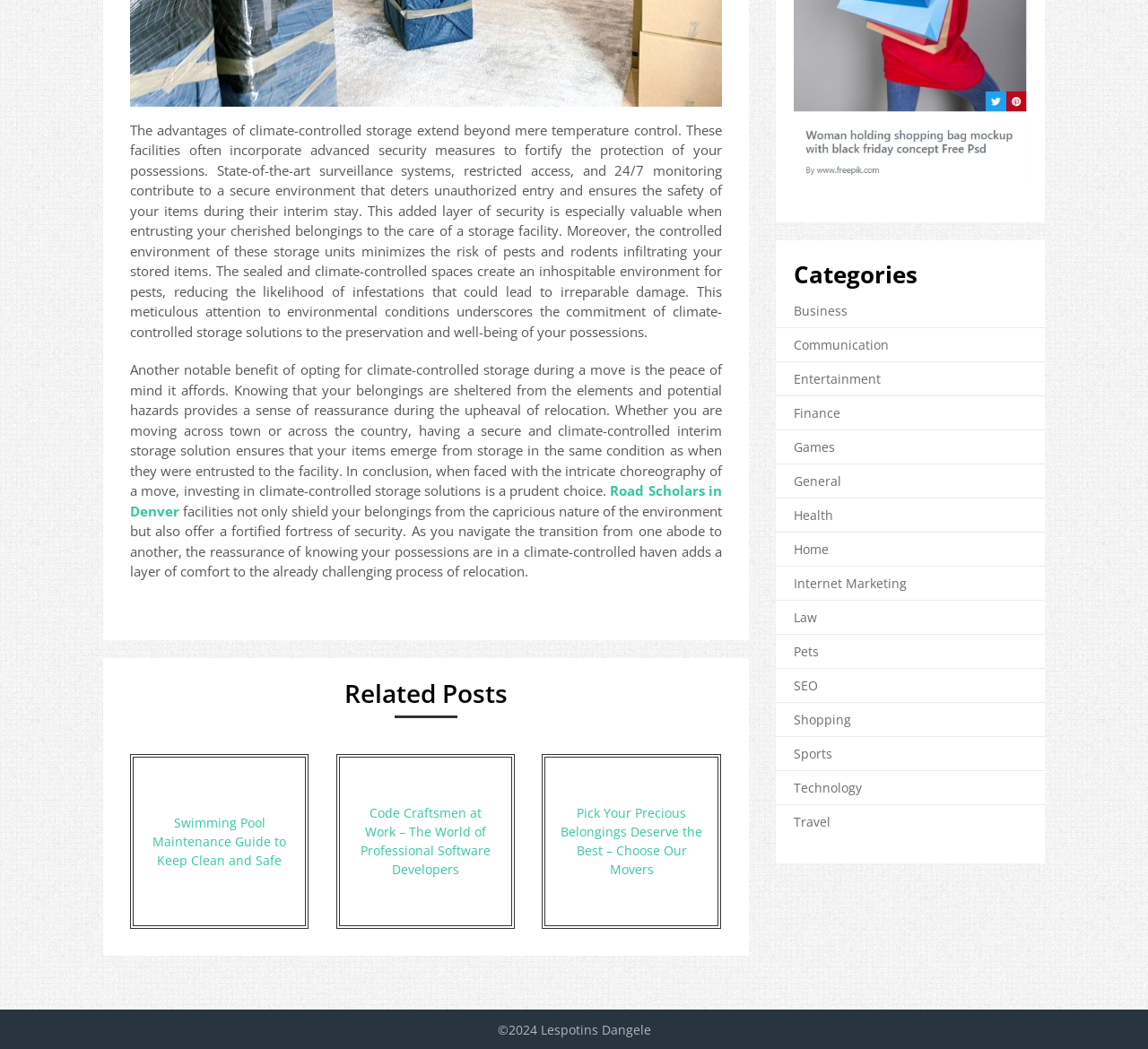Please look at the image and answer the question with a detailed explanation: What is the purpose of the controlled environment in climate-controlled storage units?

The controlled environment of climate-controlled storage units creates an inhospitable environment for pests, reducing the likelihood of infestations that could lead to irreparable damage, as mentioned on the webpage.